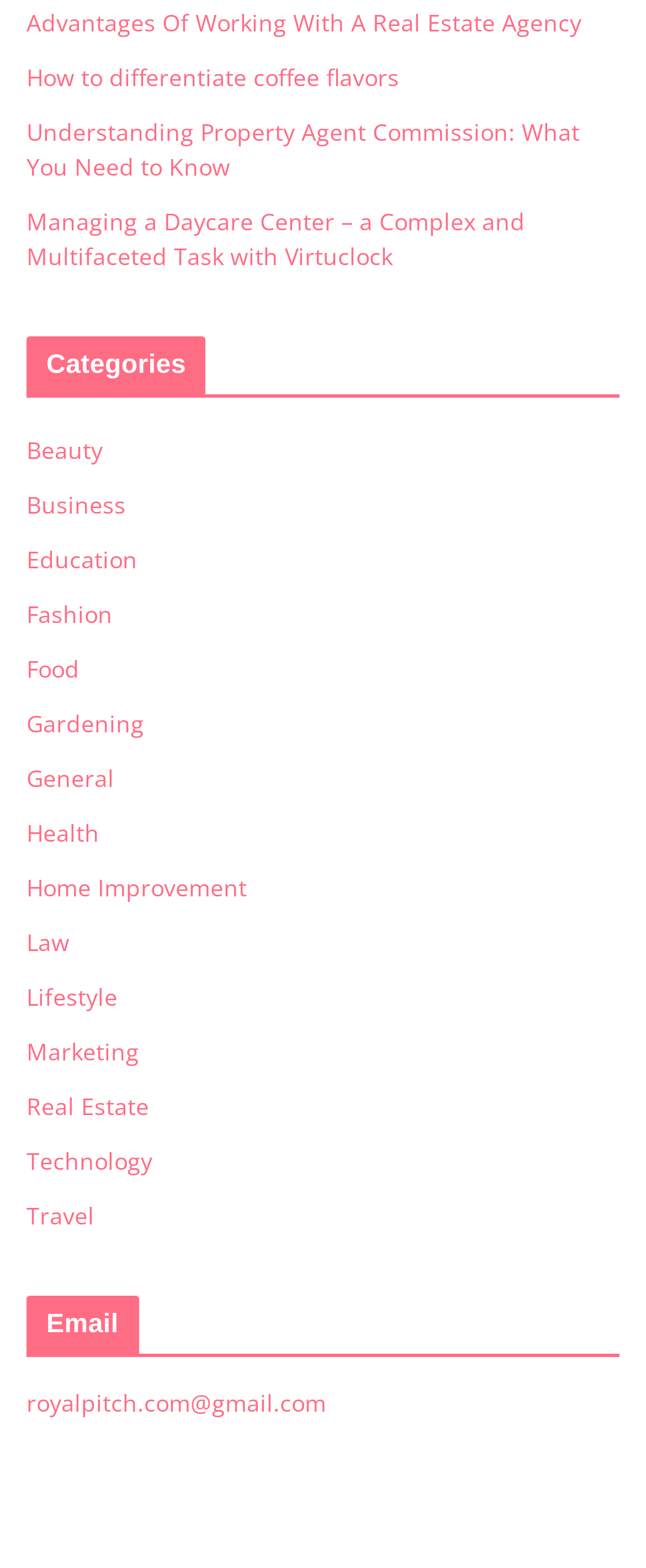How many categories are listed on the webpage?
Please give a detailed answer to the question using the information shown in the image.

I counted the number of links under the 'Categories' heading, which are 'Beauty', 'Business', 'Education', 'Fashion', 'Food', 'Gardening', 'General', 'Health', 'Home Improvement', 'Law', 'Lifestyle', 'Marketing', 'Real Estate', 'Technology', and 'Travel'. There are 15 categories in total.